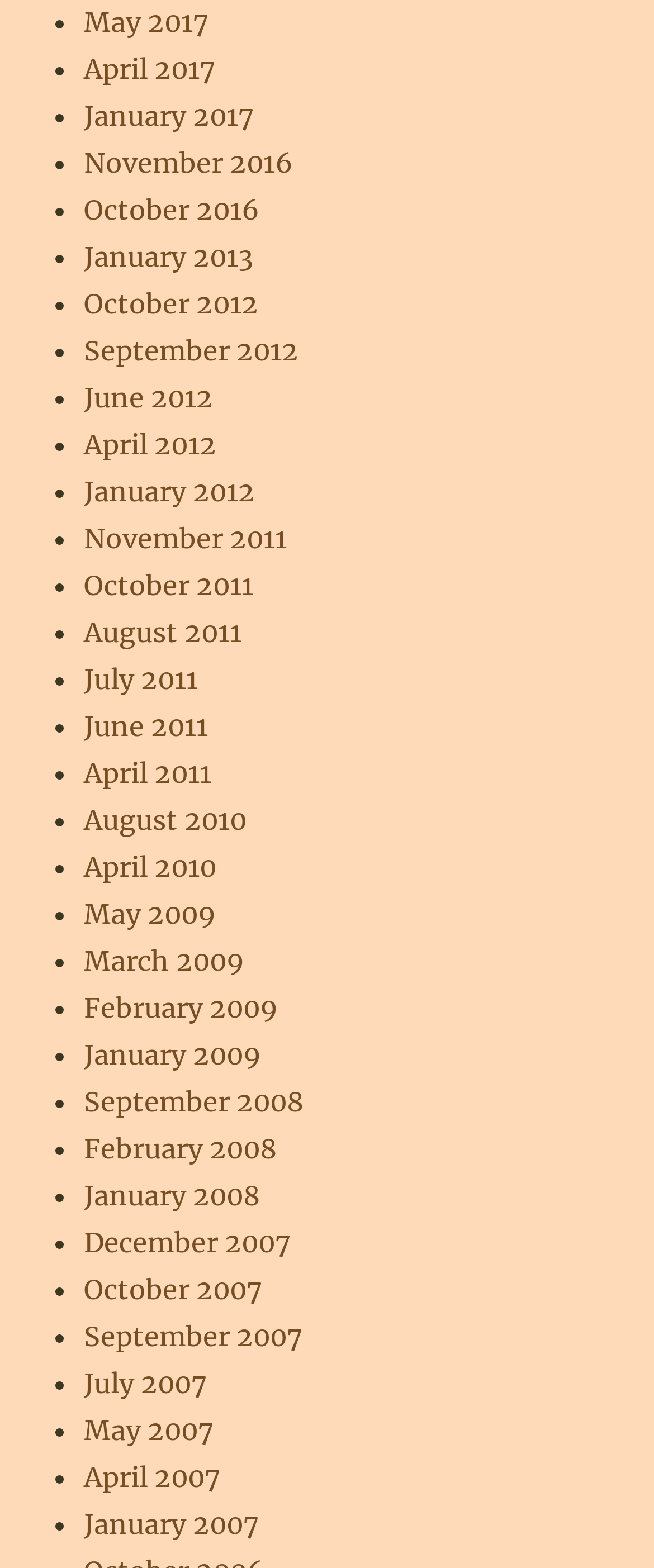Respond with a single word or short phrase to the following question: 
What is the earliest month listed?

January 2007